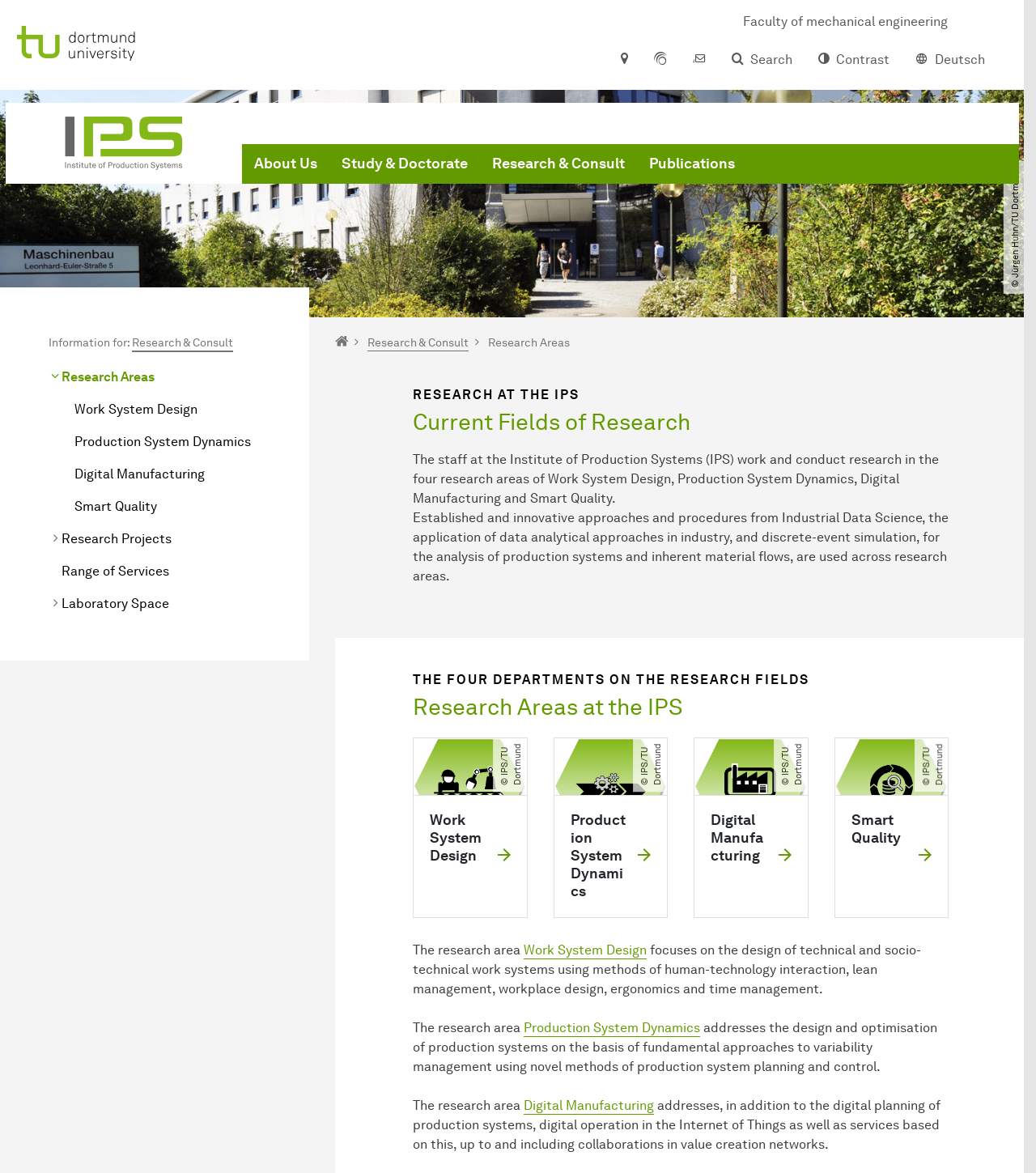Determine the bounding box coordinates of the clickable element to achieve the following action: 'Navigate to the Faculty of mechanical engineering'. Provide the coordinates as four float values between 0 and 1, formatted as [left, top, right, bottom].

[0.717, 0.012, 0.915, 0.025]